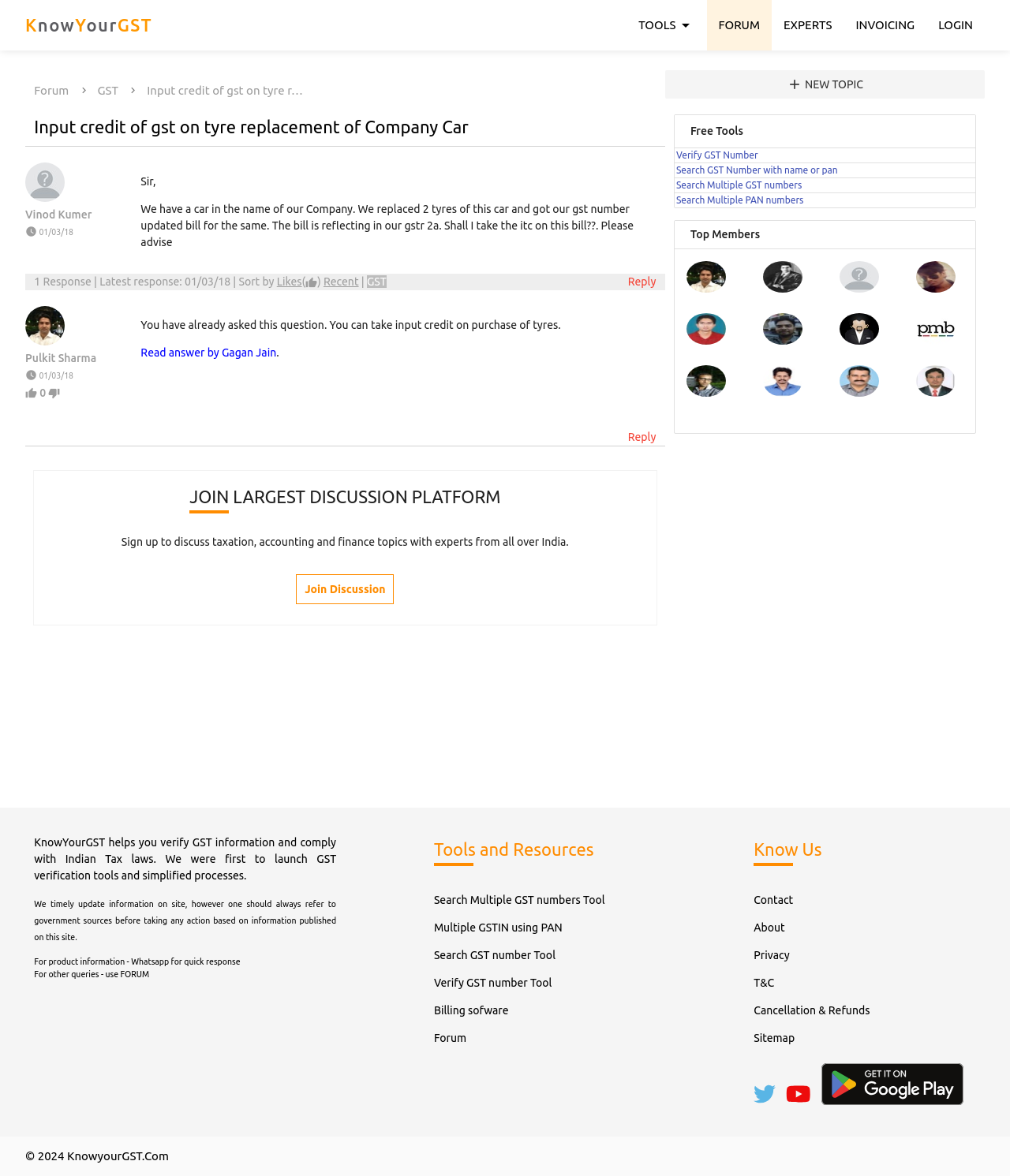What is the 'Top Members' section showing?
Give a single word or phrase as your answer by examining the image.

Expert reputations